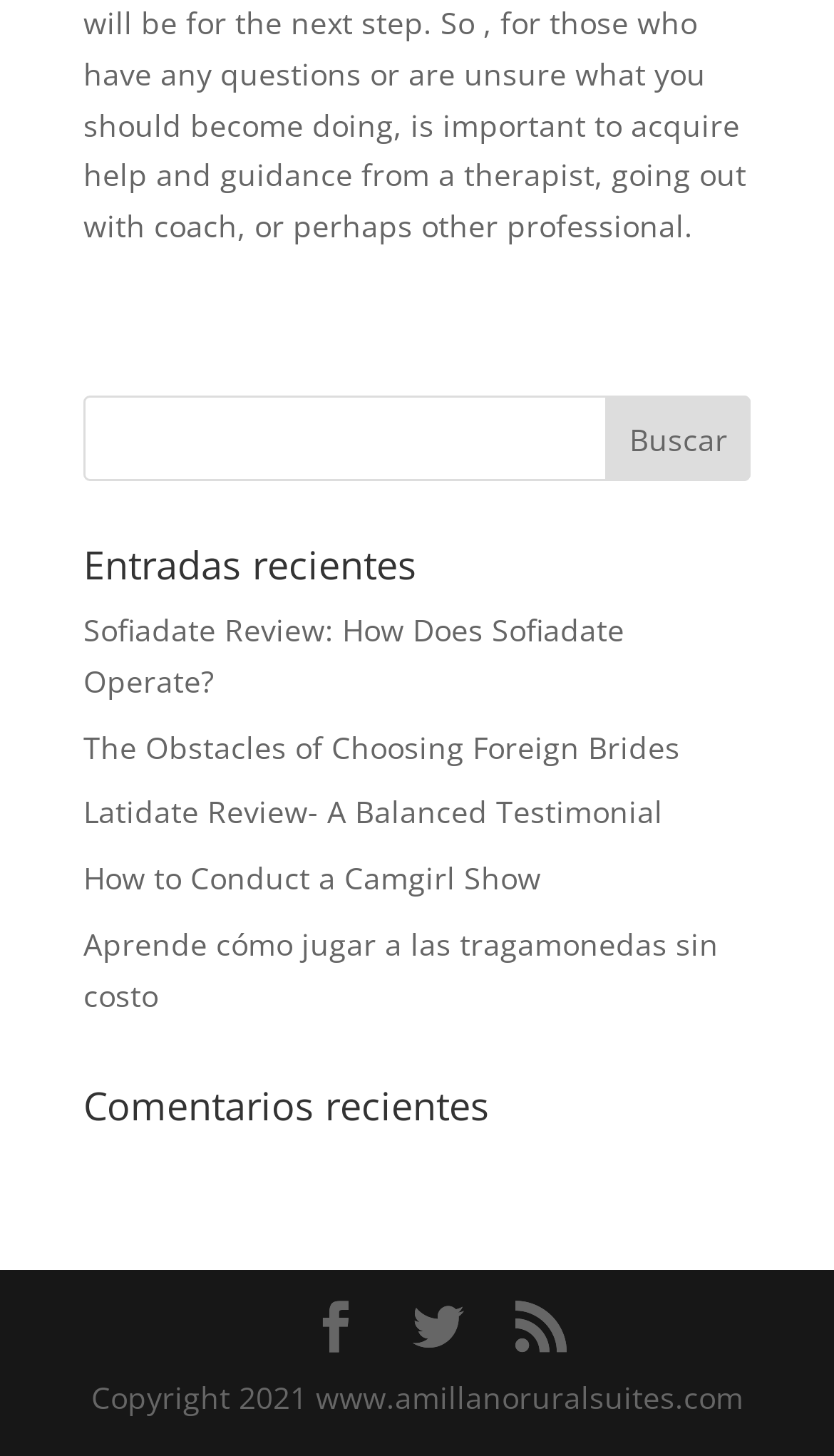Identify the bounding box of the UI component described as: "Latidate Review- A Balanced Testimonial".

[0.1, 0.544, 0.795, 0.572]